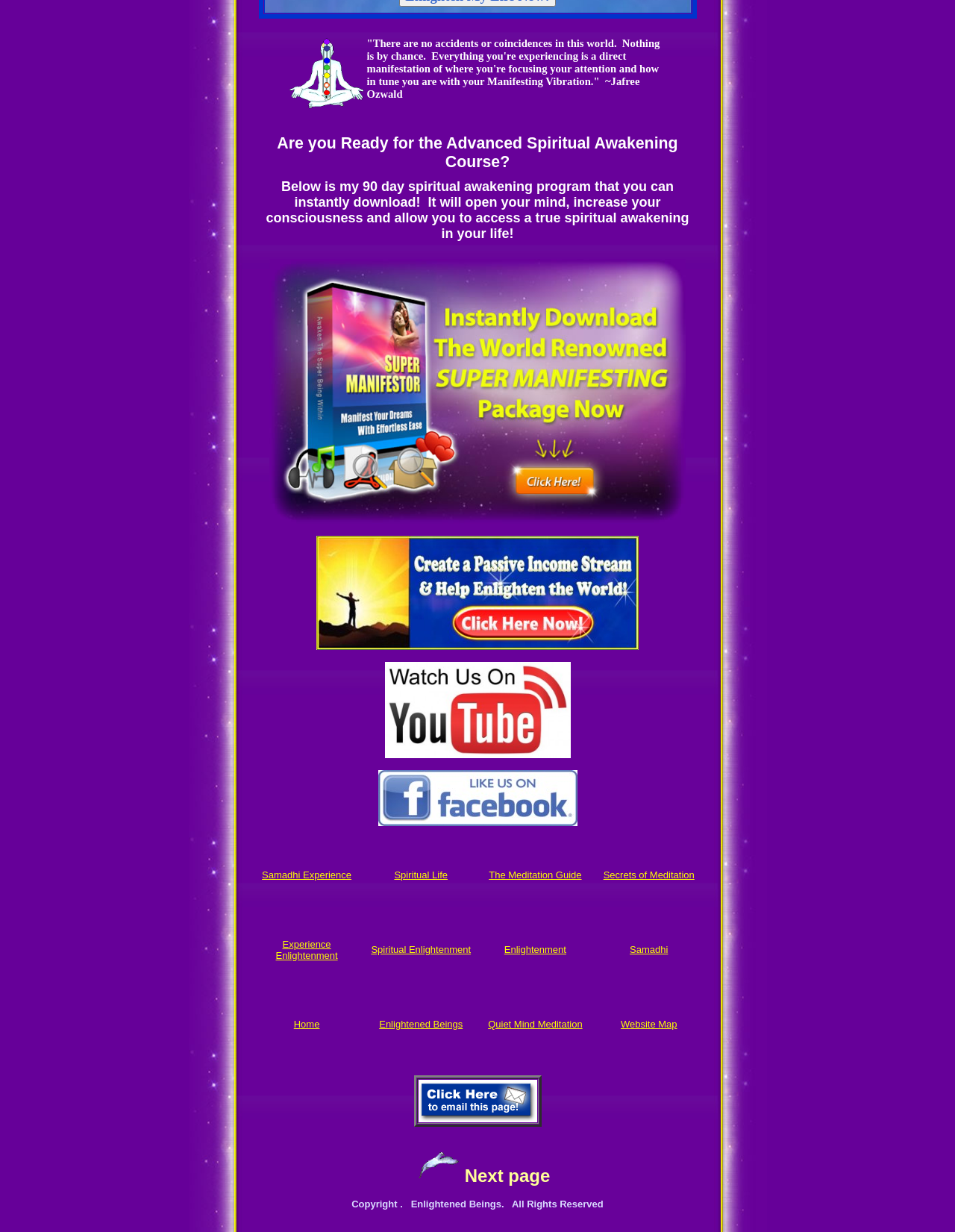Determine the bounding box coordinates of the UI element that matches the following description: "Reports". The coordinates should be four float numbers between 0 and 1 in the format [left, top, right, bottom].

None